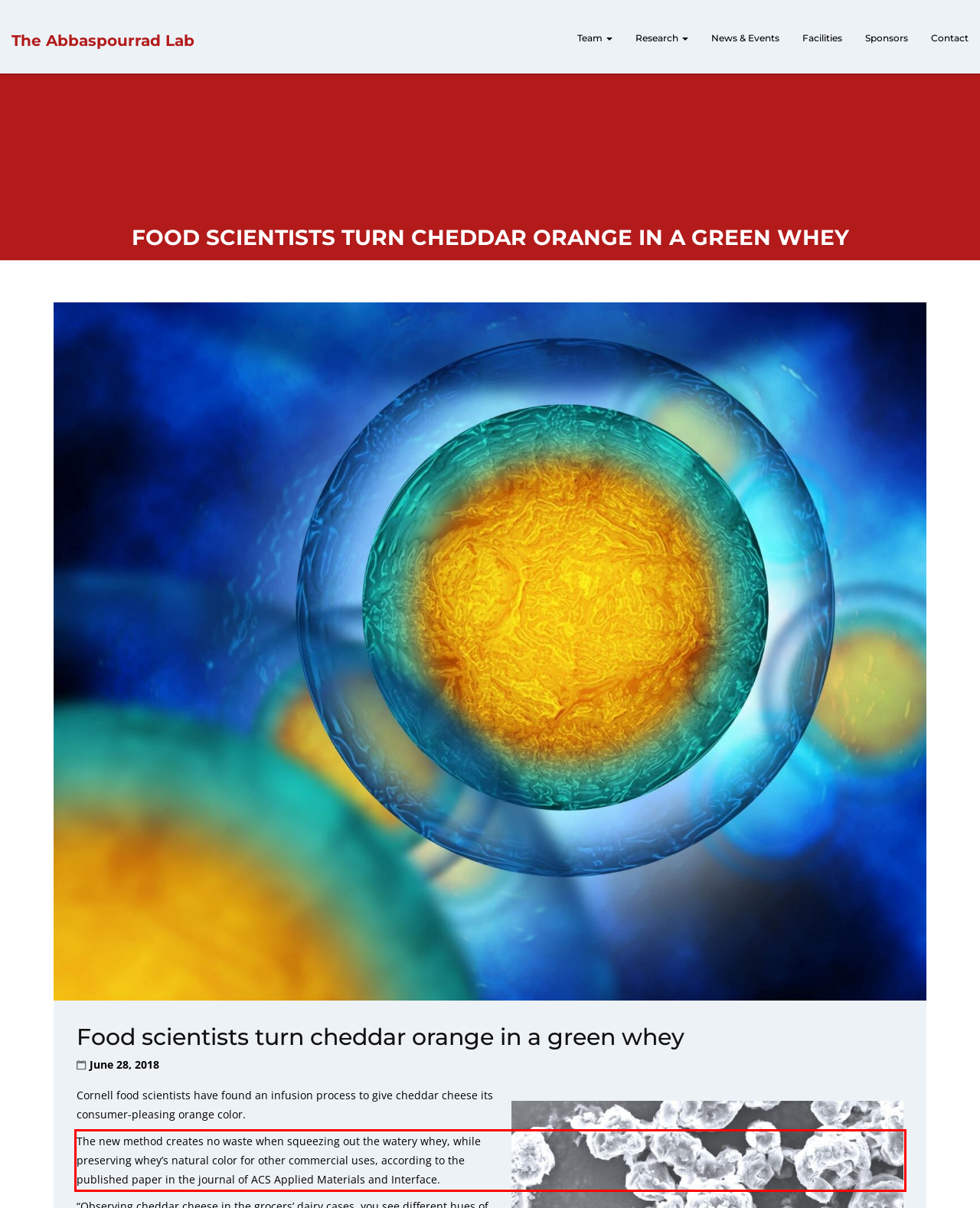You are given a webpage screenshot with a red bounding box around a UI element. Extract and generate the text inside this red bounding box.

The new method creates no waste when squeezing out the watery whey, while preserving whey’s natural color for other commercial uses, according to the published paper in the journal of ACS Applied Materials and Interface.